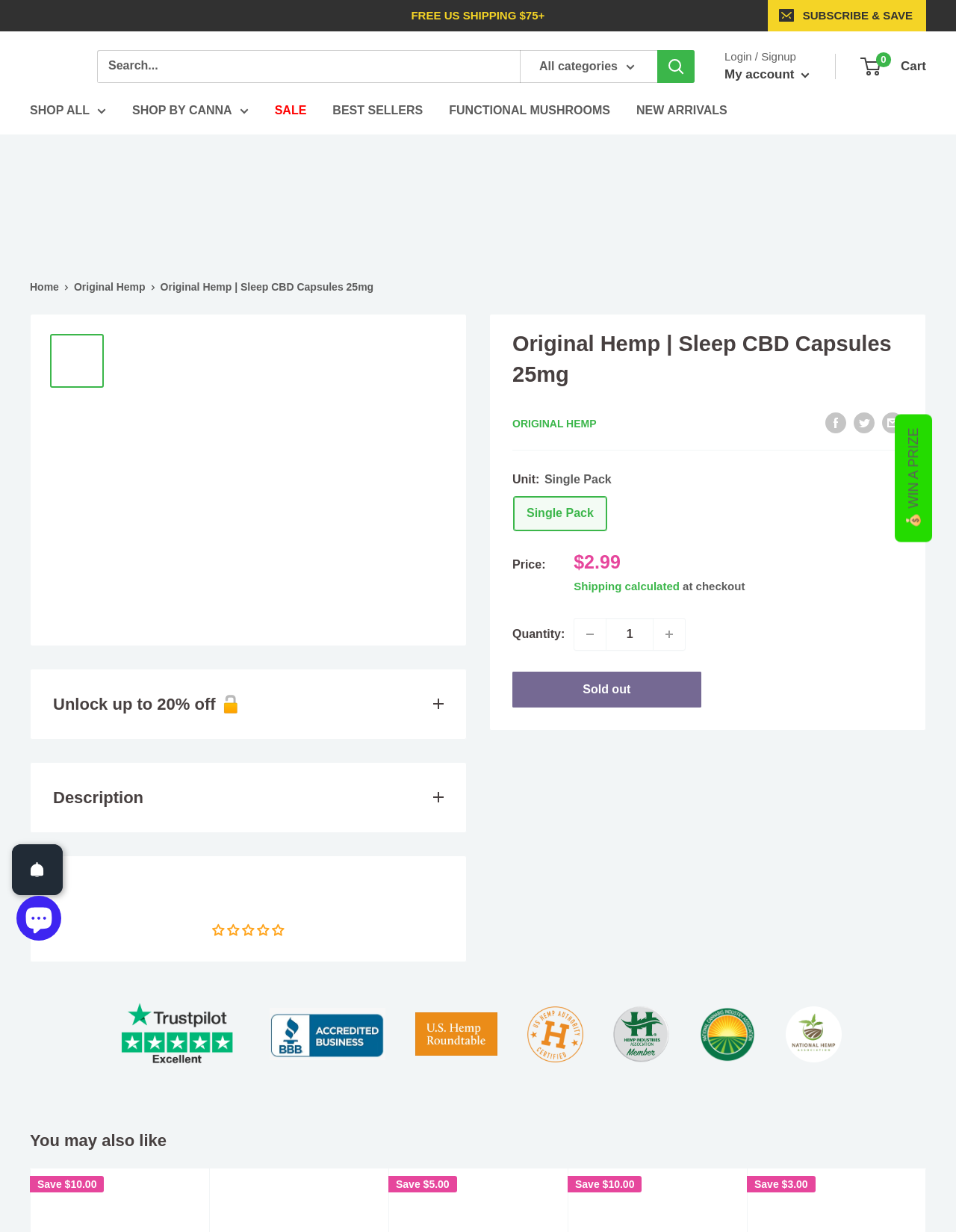Please specify the bounding box coordinates of the region to click in order to perform the following instruction: "Search for products".

[0.102, 0.041, 0.727, 0.067]